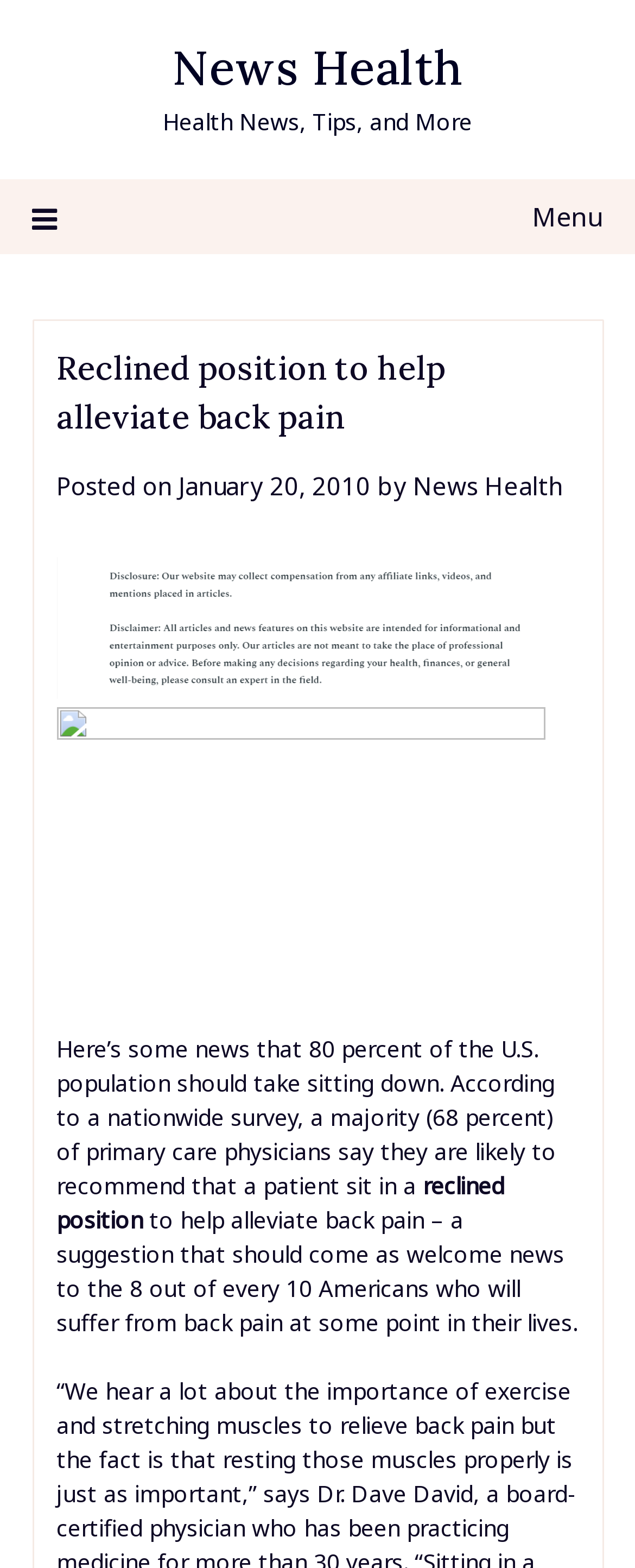Please answer the following question using a single word or phrase: 
When was the article posted?

January 20, 2010